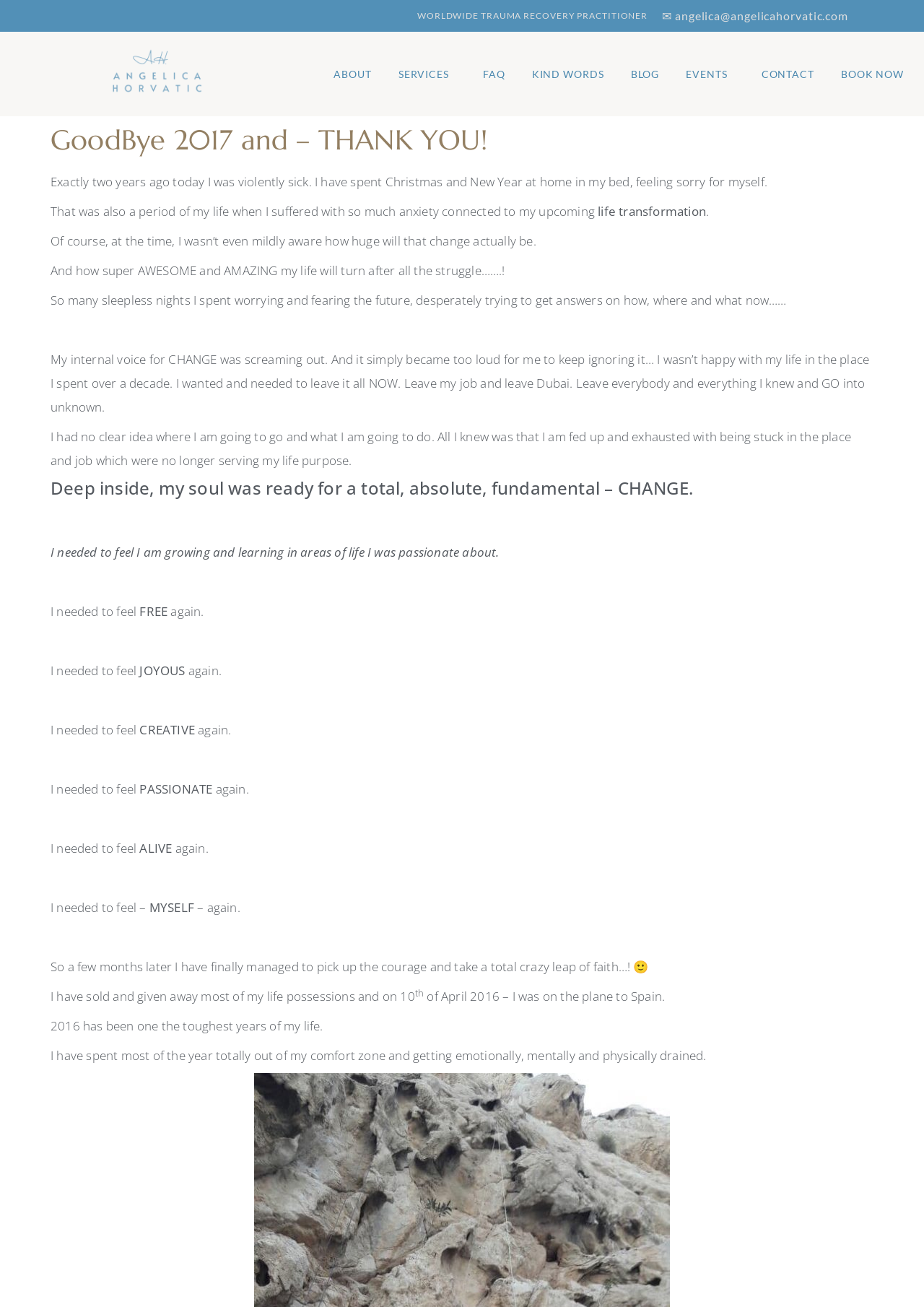Could you identify the text that serves as the heading for this webpage?

GoodBye 2017 and – THANK YOU!